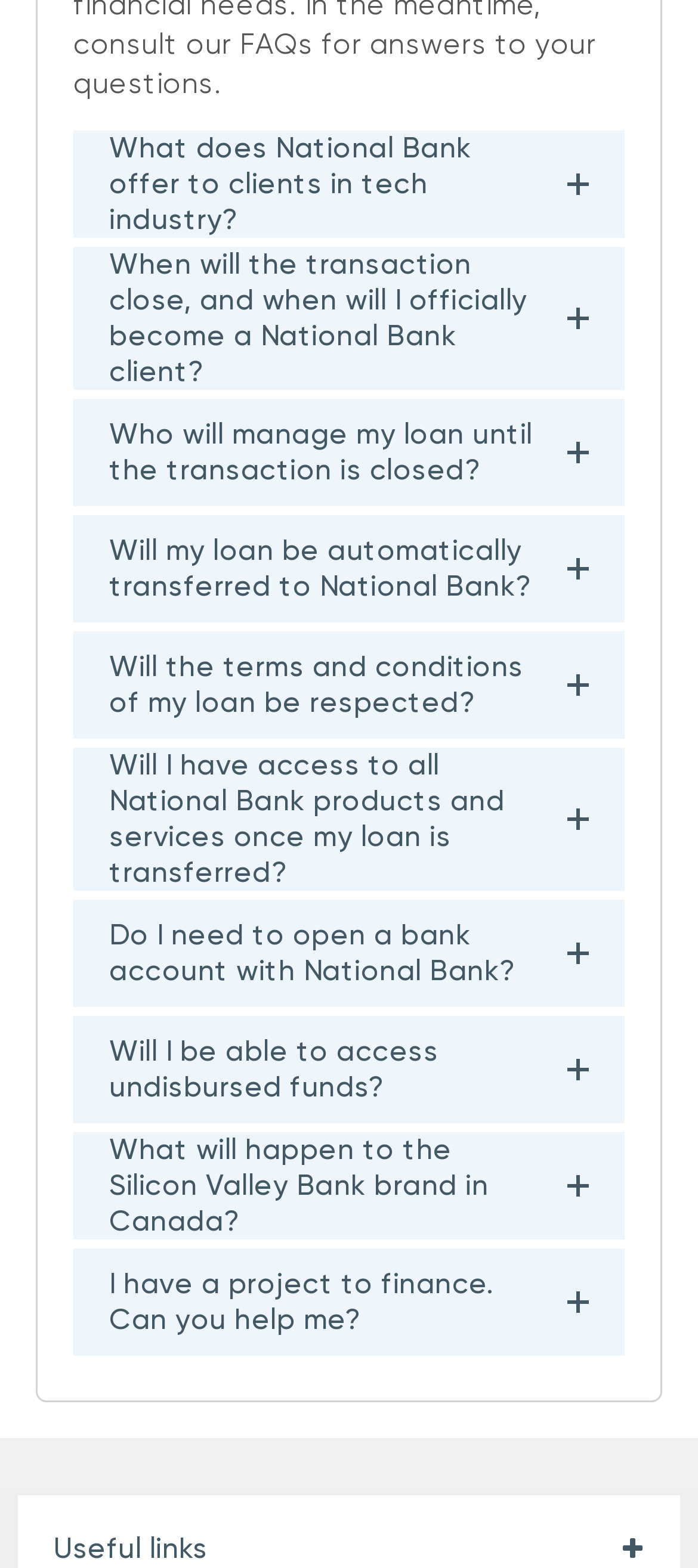What does National Bank offer to clients in tech industry?
Please respond to the question with as much detail as possible.

The webpage does not provide a direct answer to this question. However, it seems to be a FAQ page related to National Bank's acquisition of a tech industry client, and the answer might be hidden behind the accordion button with the same title.